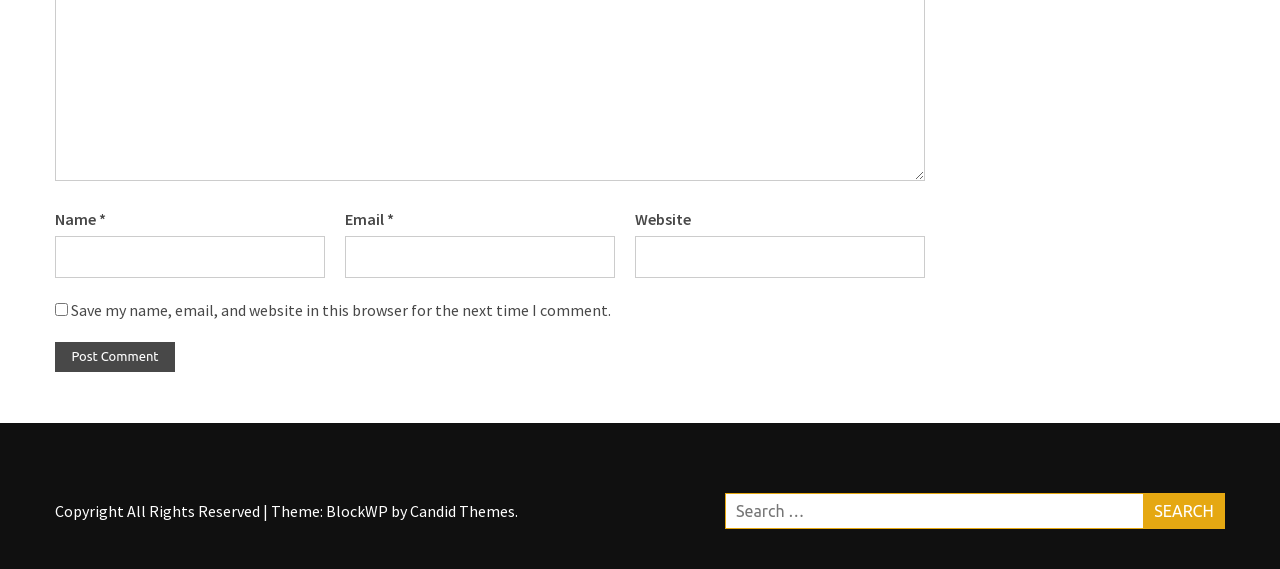Determine the bounding box for the UI element that matches this description: "« Older Entries".

None